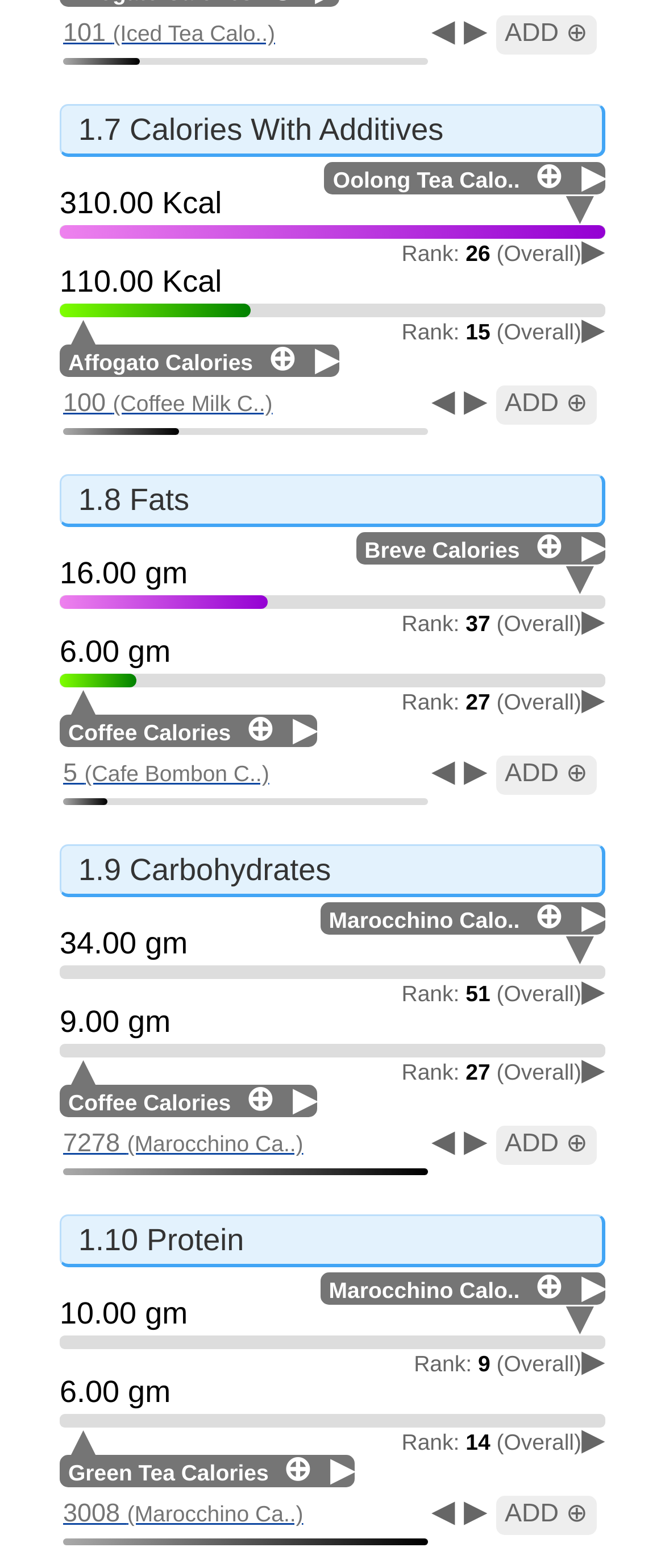Locate the bounding box of the UI element described by: "ADD ⊕" in the given webpage screenshot.

[0.746, 0.954, 0.897, 0.979]